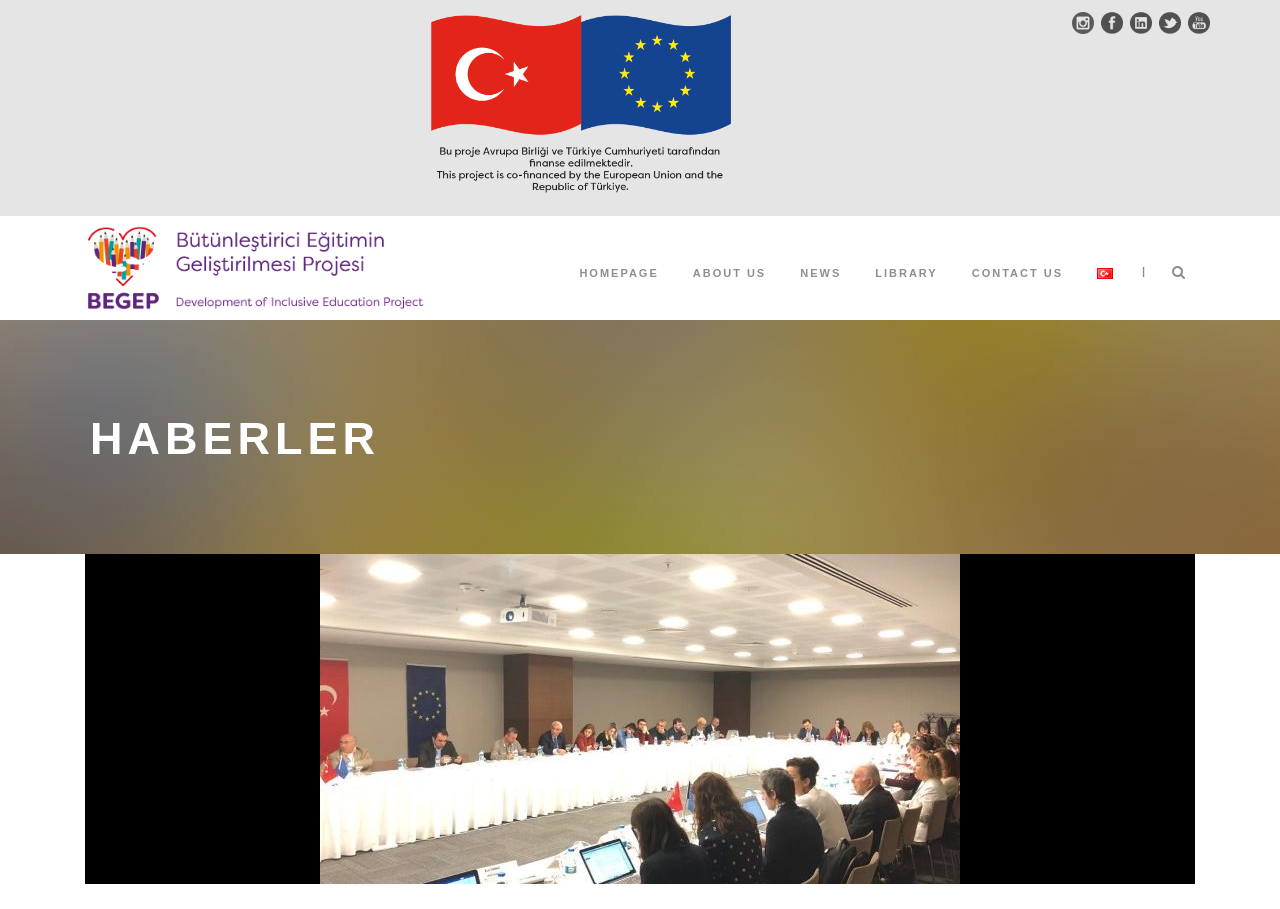Calculate the bounding box coordinates of the UI element given the description: "About Us".

[0.541, 0.29, 0.599, 0.352]